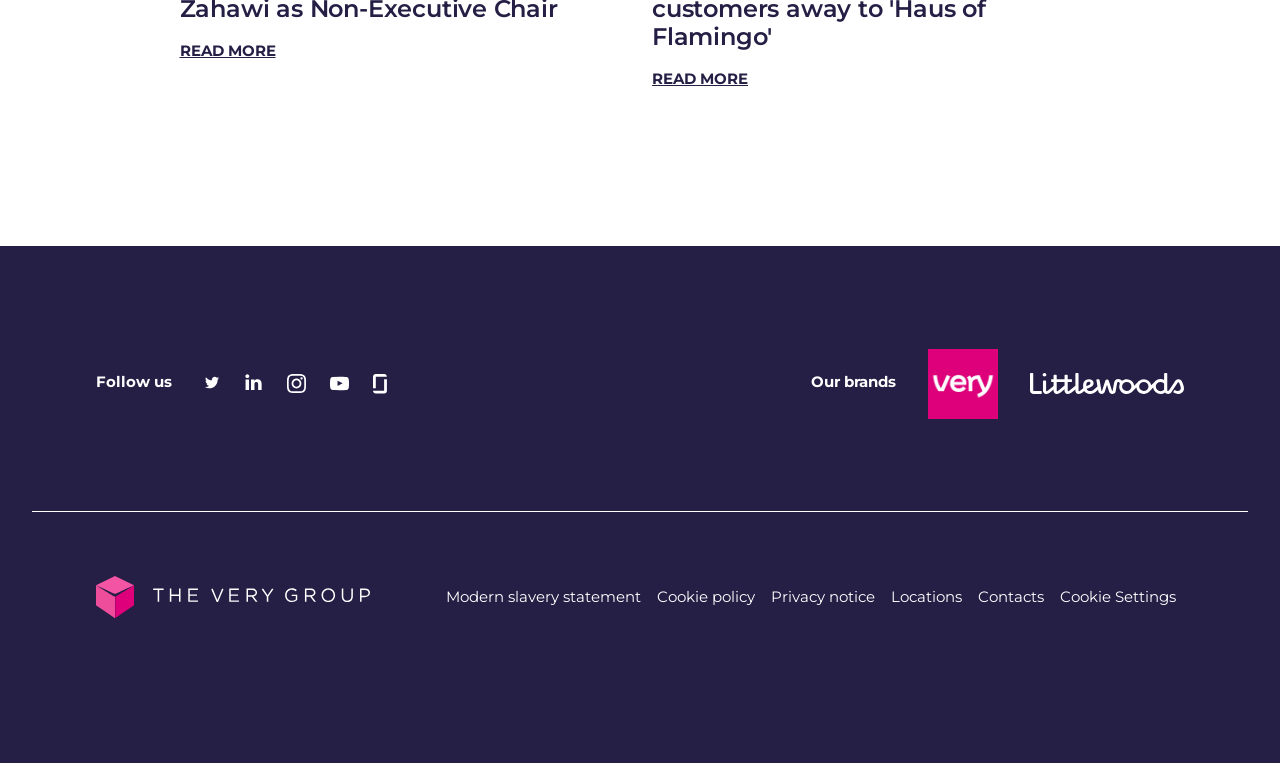Find the bounding box coordinates of the element I should click to carry out the following instruction: "View Littlewoods".

[0.805, 0.497, 0.925, 0.522]